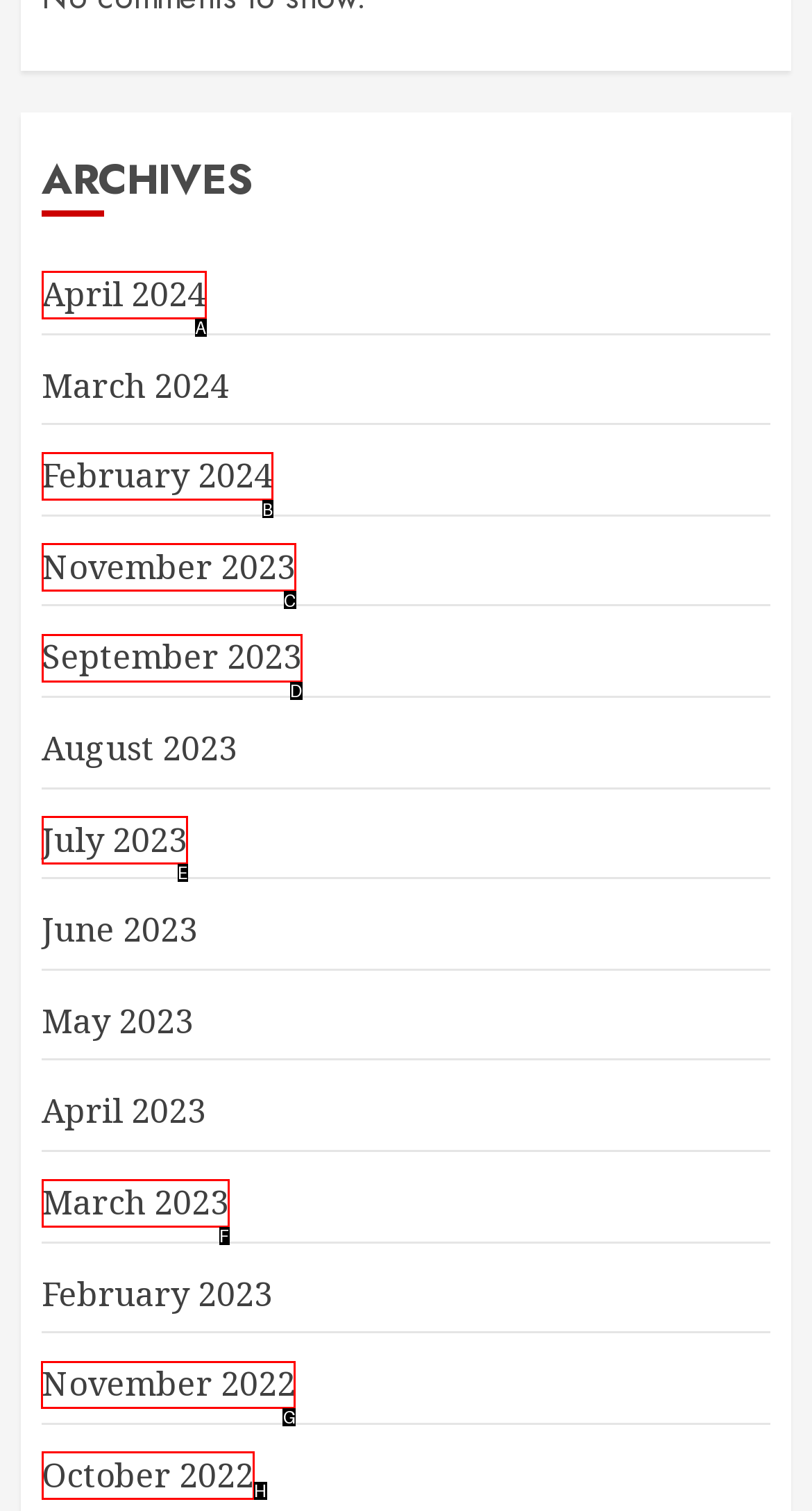Specify which element within the red bounding boxes should be clicked for this task: access archives for November 2022 Respond with the letter of the correct option.

G